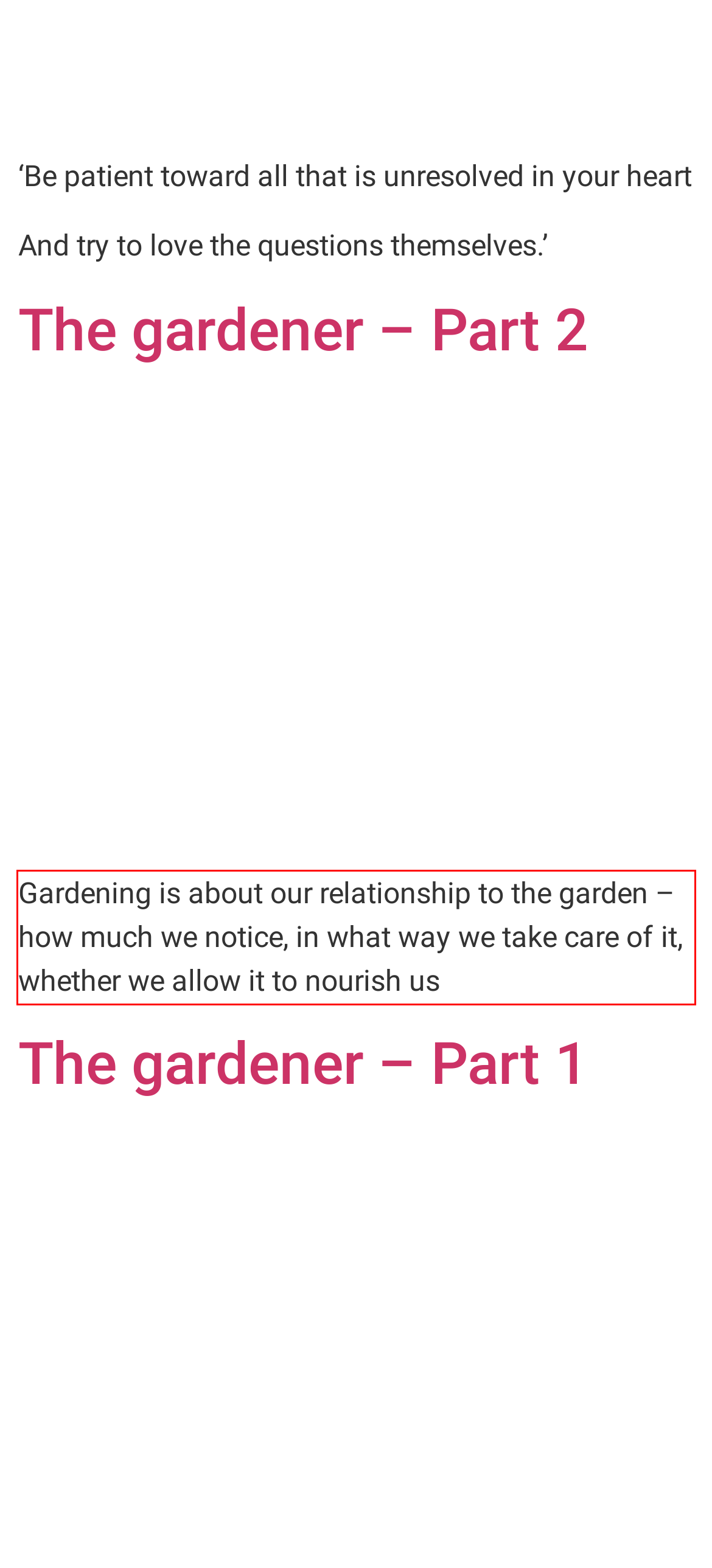Look at the provided screenshot of the webpage and perform OCR on the text within the red bounding box.

Gardening is about our relationship to the garden – how much we notice, in what way we take care of it, whether we allow it to nourish us